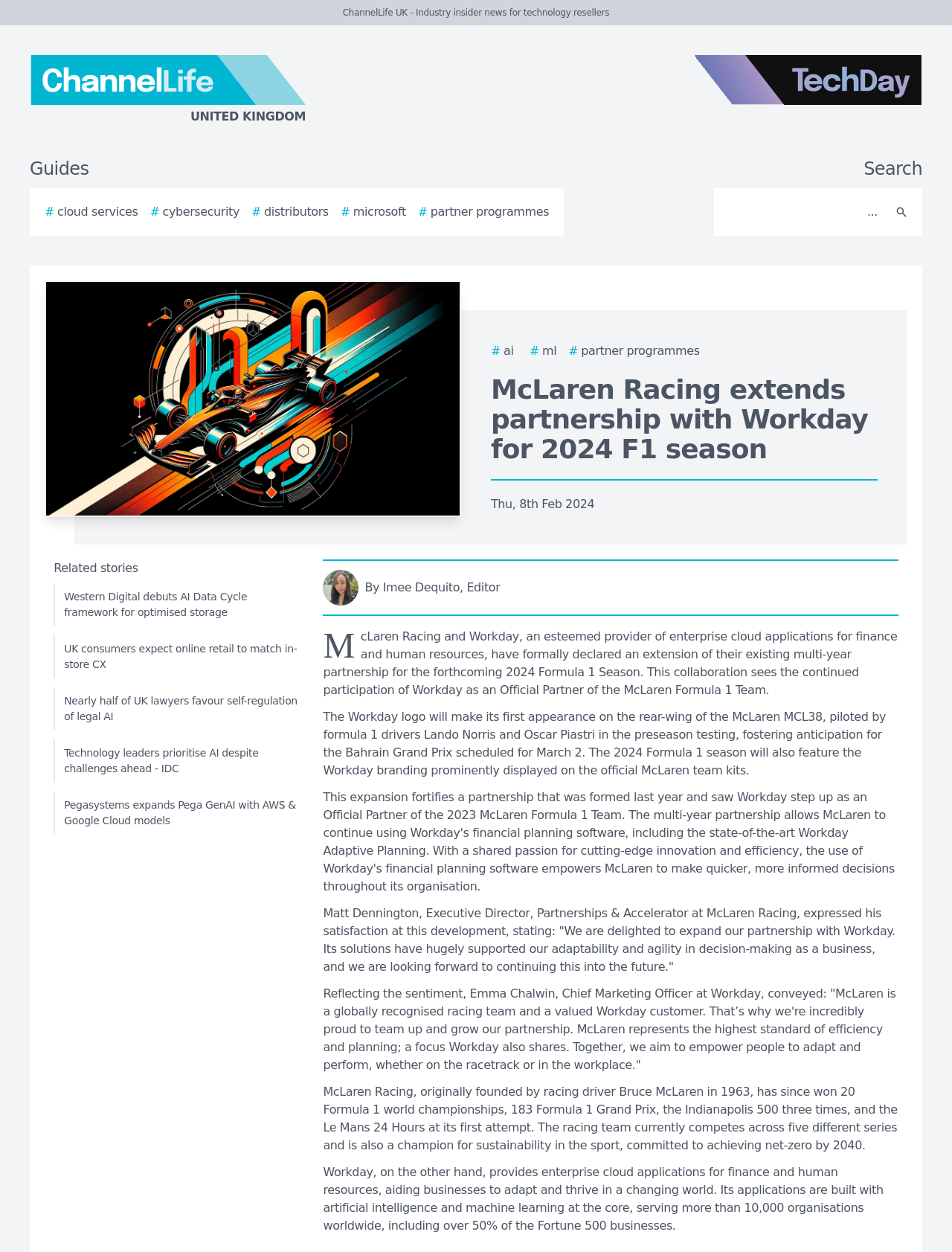Specify the bounding box coordinates of the area that needs to be clicked to achieve the following instruction: "Read related story about Western Digital debuts AI Data Cycle framework".

[0.056, 0.466, 0.314, 0.5]